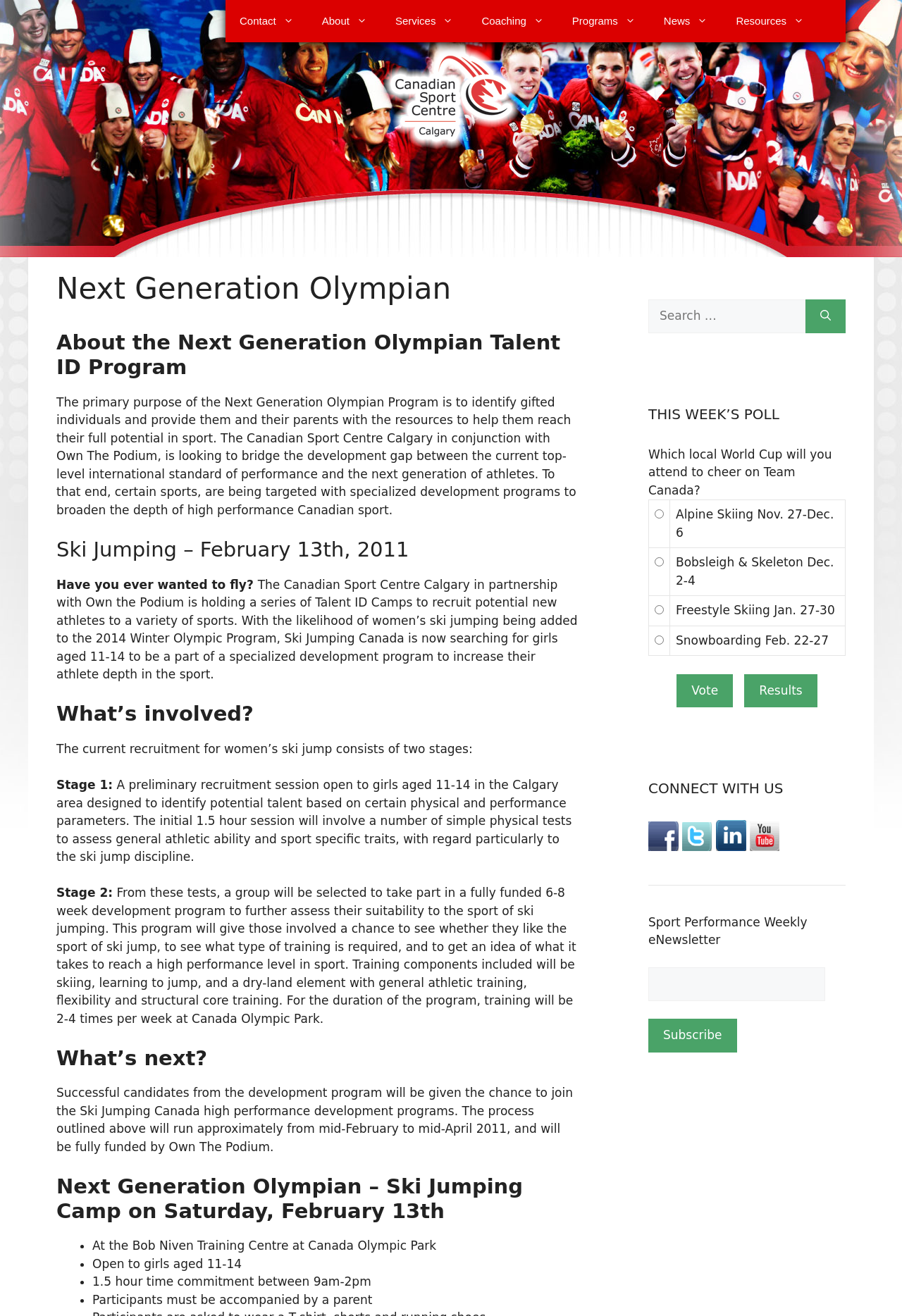What is the purpose of the Talent ID Camps?
We need a detailed and exhaustive answer to the question. Please elaborate.

The webpage content explains that the Talent ID Camps are held to recruit potential new athletes to a variety of sports, as stated in the 'Have you ever wanted to fly?' section.